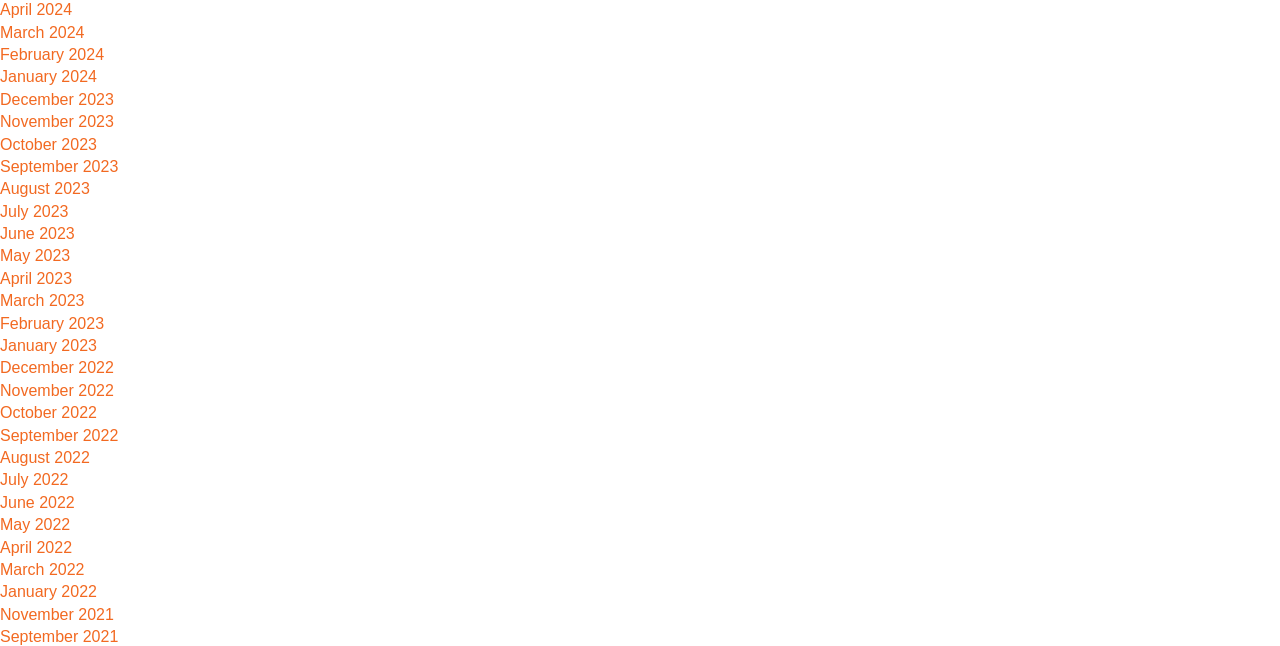Are the months listed in chronological order? Please answer the question using a single word or phrase based on the image.

Yes